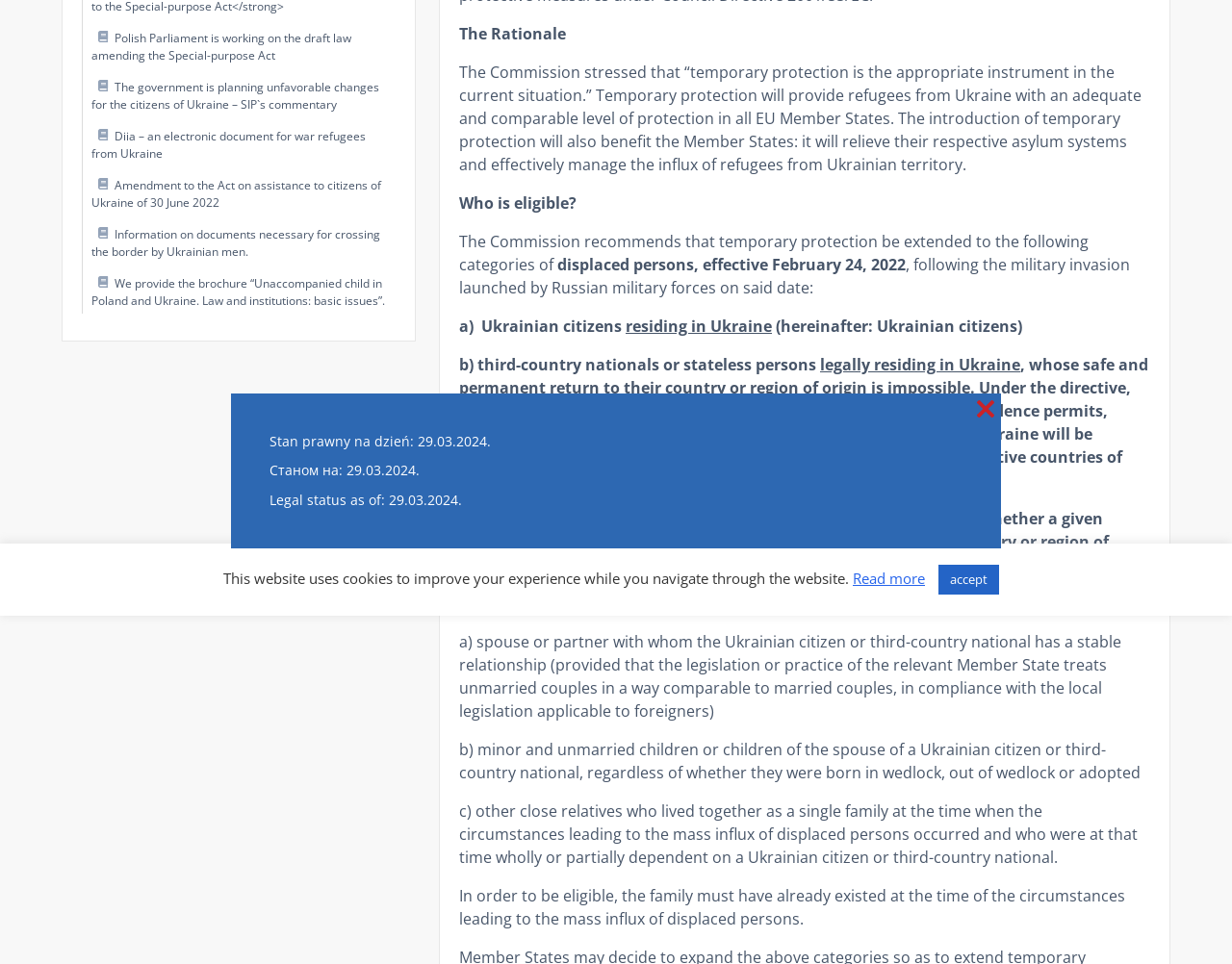Given the element description: "Materia", predict the bounding box coordinates of the UI element it refers to, using four float numbers between 0 and 1, i.e., [left, top, right, bottom].

None